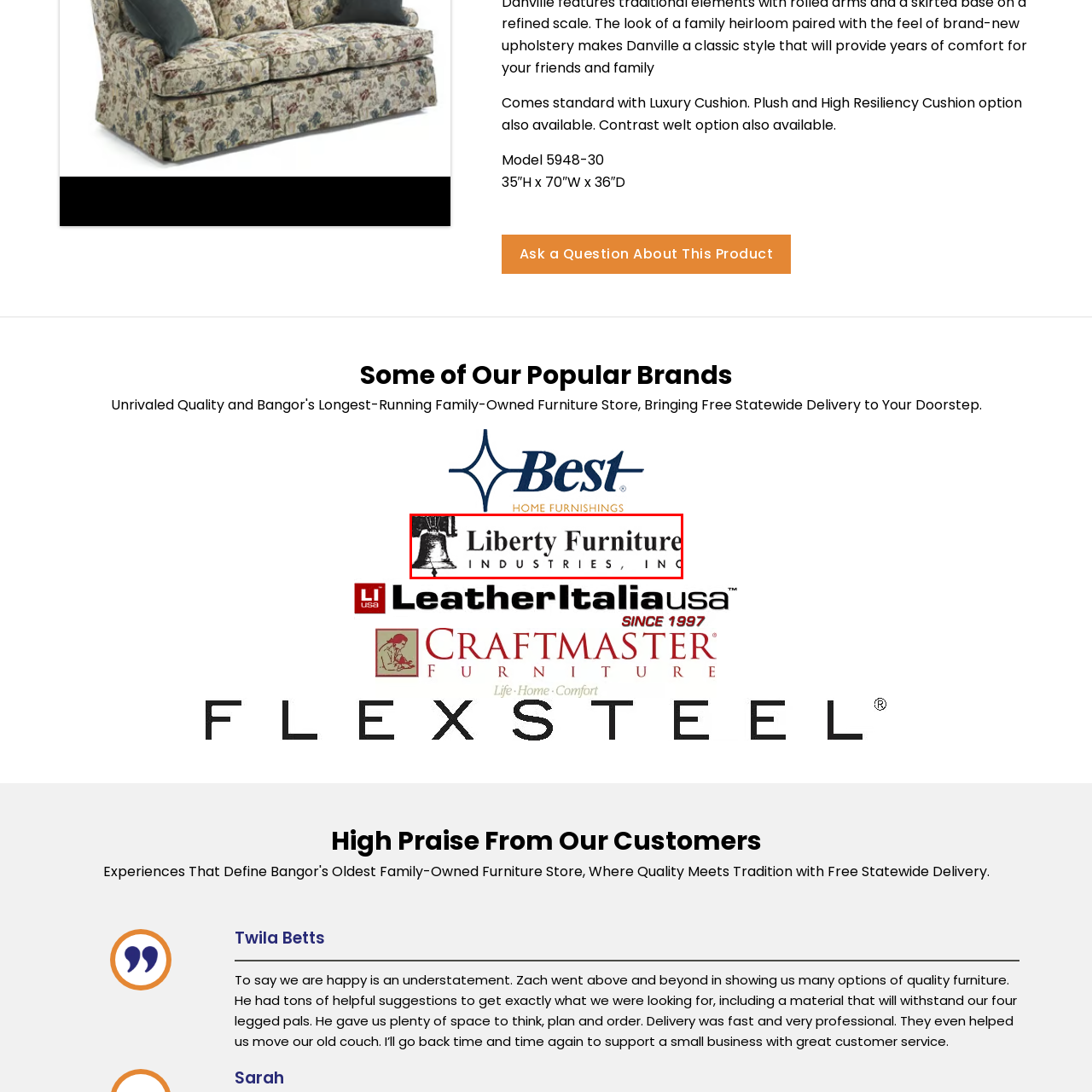Give a thorough account of what is shown in the red-encased segment of the image.

The image showcases the logo of Liberty Furniture Industries, Inc., featuring a prominent bell symbol that embodies the brand's commitment to craftsmanship and tradition in furniture making. The logo is displayed in a classic font, conveying a sense of reliability and quality. This visual representation aligns with the company’s reputation for producing high-quality furniture that combines style and functionality, making it a trusted name in the industry.